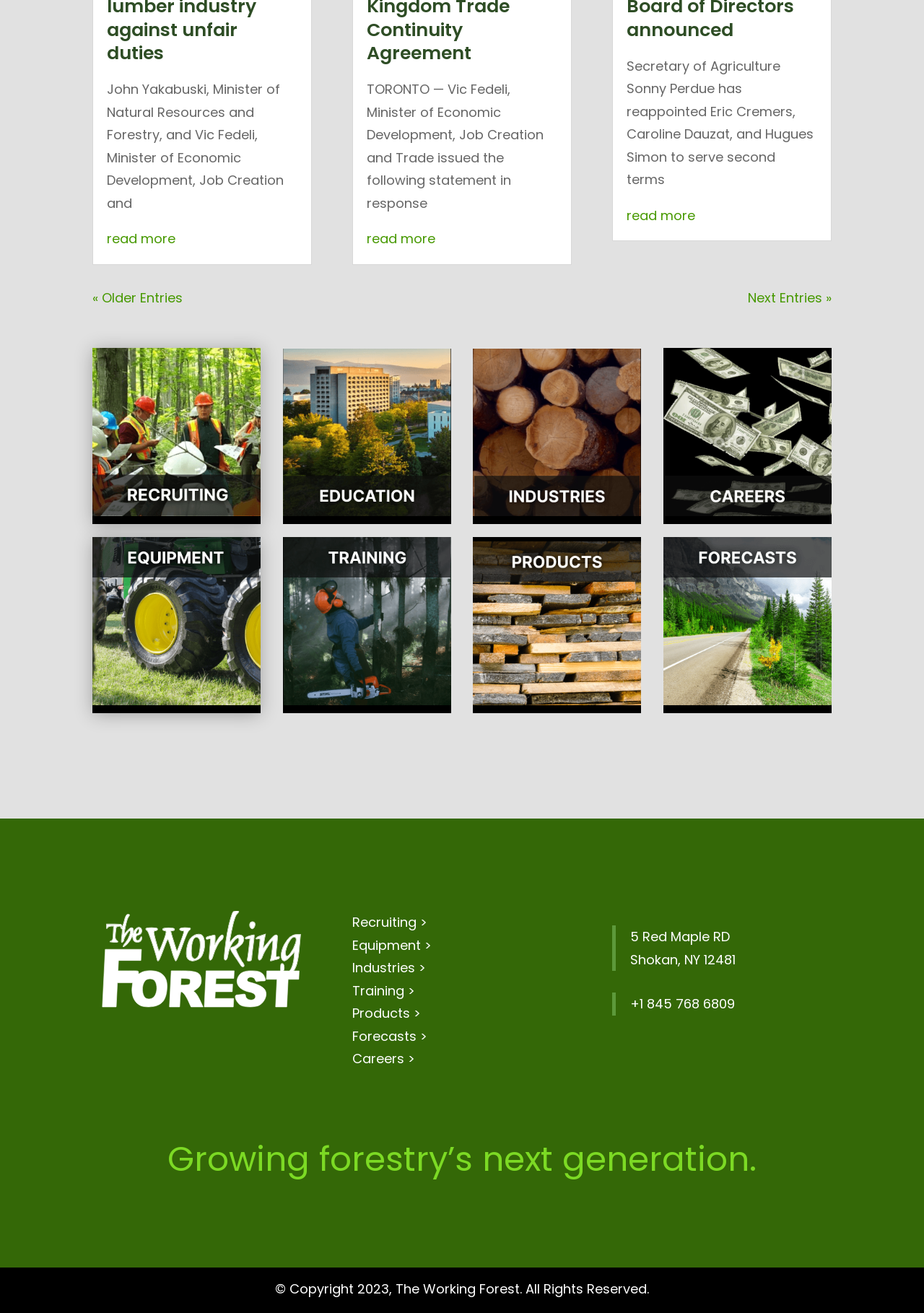Can you pinpoint the bounding box coordinates for the clickable element required for this instruction: "explore recruiting options"? The coordinates should be four float numbers between 0 and 1, i.e., [left, top, right, bottom].

[0.381, 0.696, 0.463, 0.709]